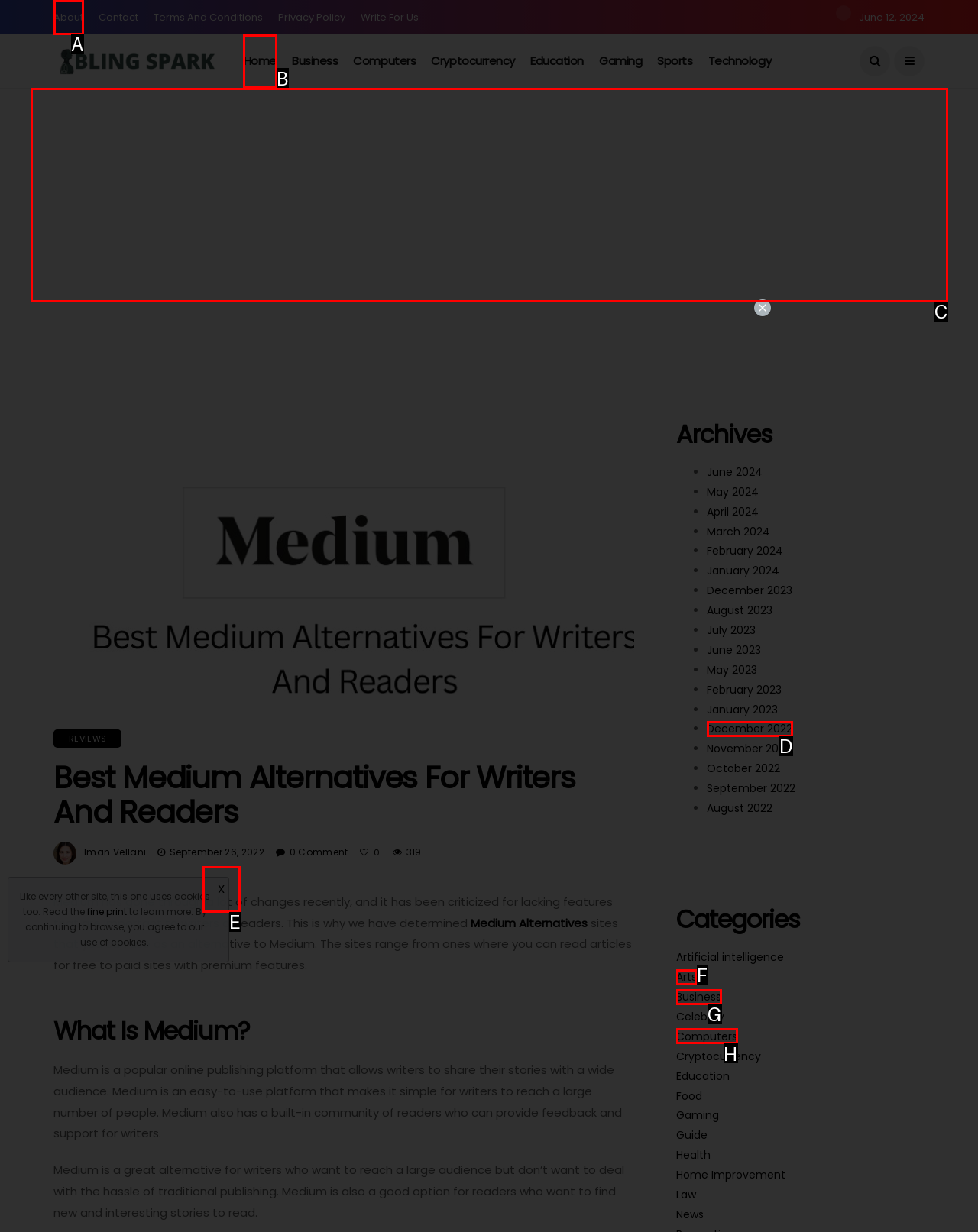Identify the letter of the option that should be selected to accomplish the following task: visit Home page. Provide the letter directly.

B